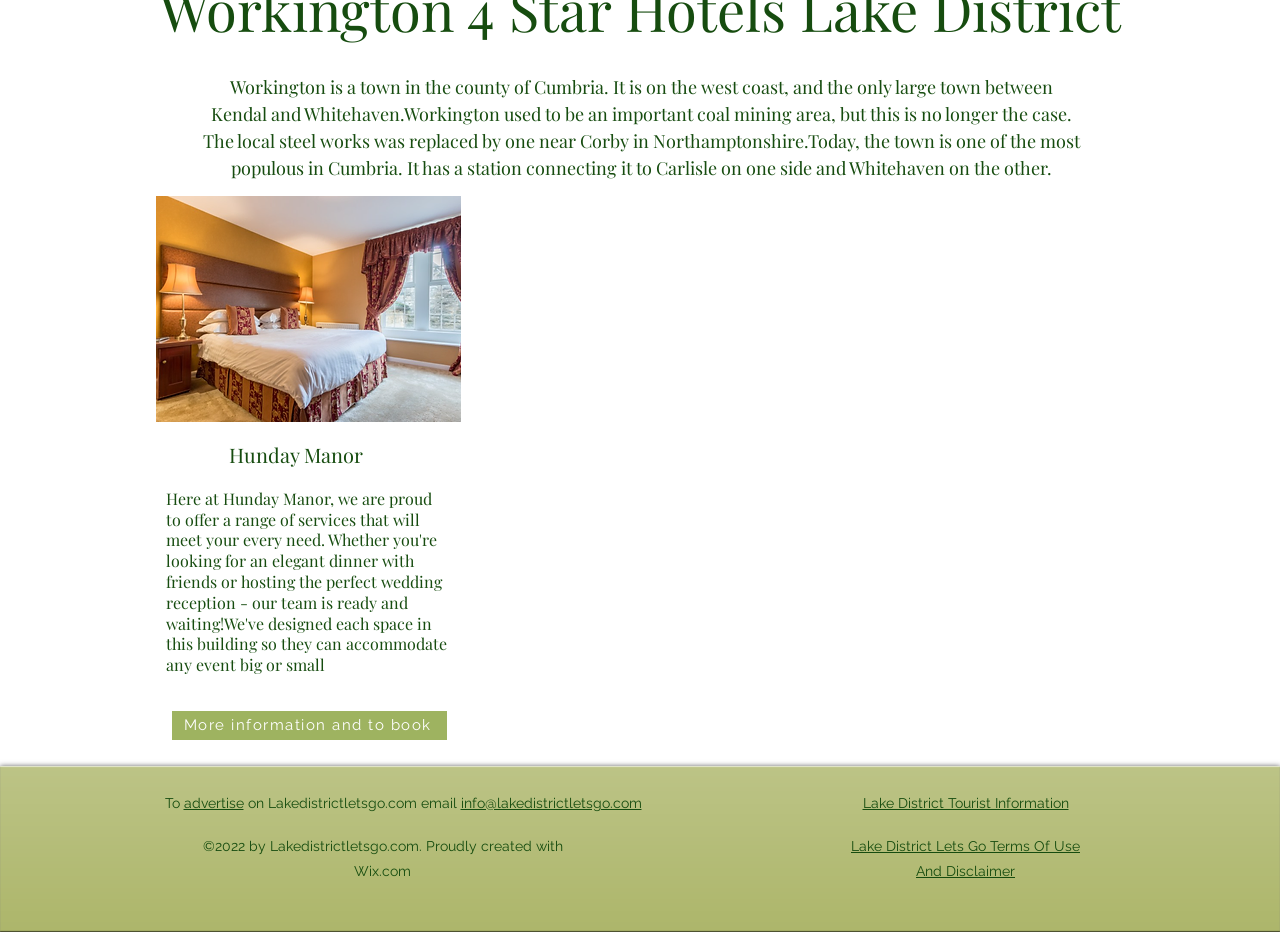Predict the bounding box coordinates for the UI element described as: "Lake District Tourist Information". The coordinates should be four float numbers between 0 and 1, presented as [left, top, right, bottom].

[0.674, 0.853, 0.835, 0.87]